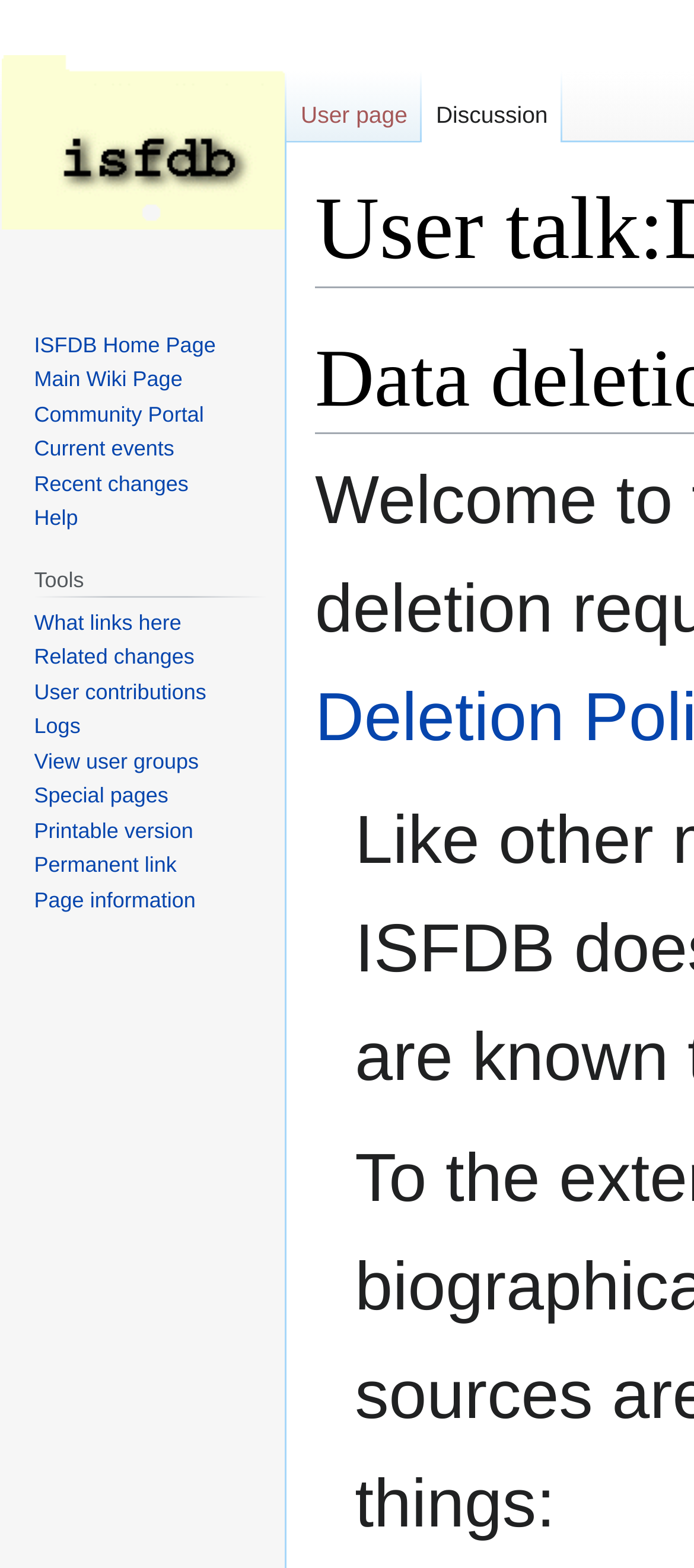How many links are there under 'Tools'?
Examine the webpage screenshot and provide an in-depth answer to the question.

I counted the number of links under the 'Tools' navigation section. I found 9 links: 'What links here', 'Related changes', 'User contributions', 'Logs', 'View user groups', 'Special pages', 'Printable version', 'Permanent link', and 'Page information'.